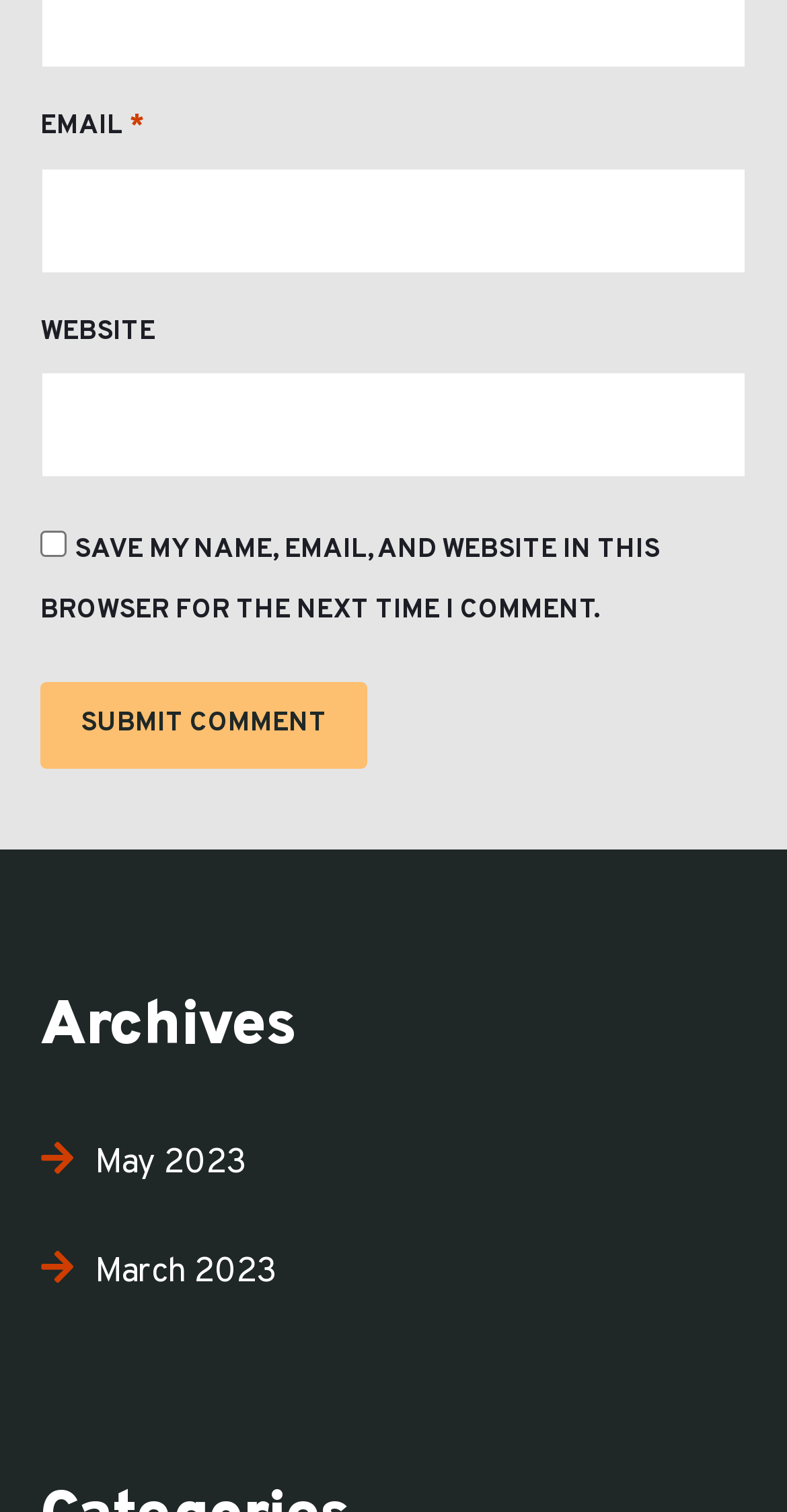How many textboxes are available on the page?
Look at the screenshot and provide an in-depth answer.

There are two textboxes available on the page, one for 'EMAIL' and another for 'WEBSITE'.